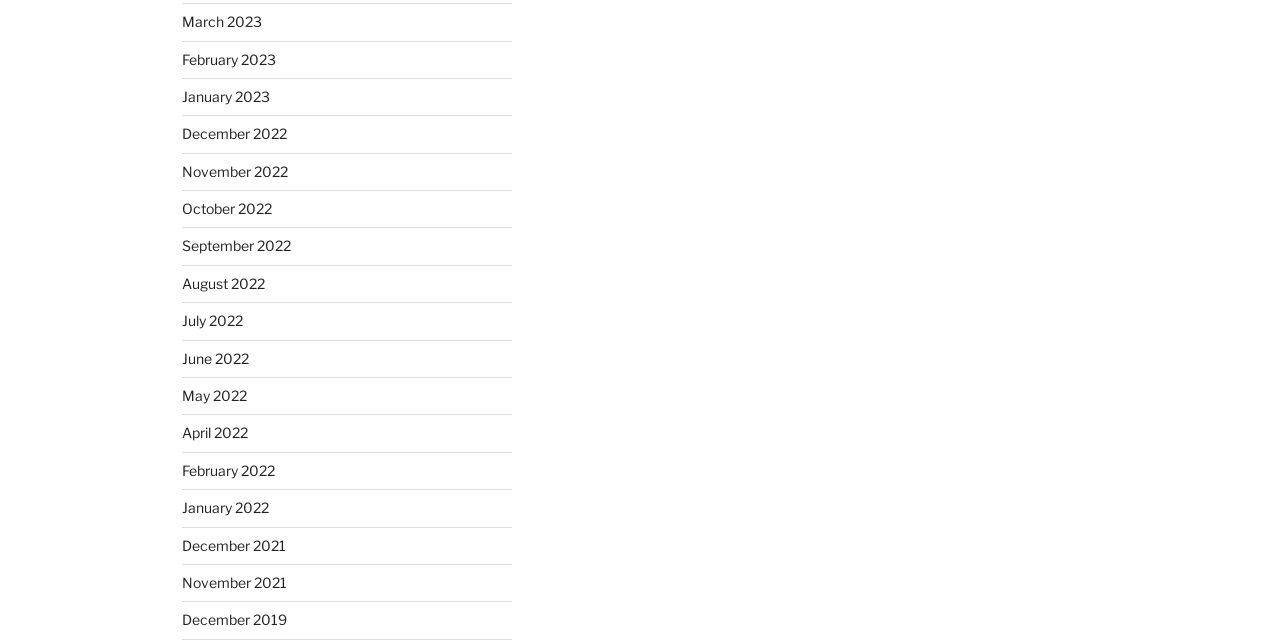Using the details in the image, give a detailed response to the question below:
How many months are listed in 2022?

I counted the number of links with '2022' in their text and found 12 links, which corresponds to all 12 months of the year 2022.